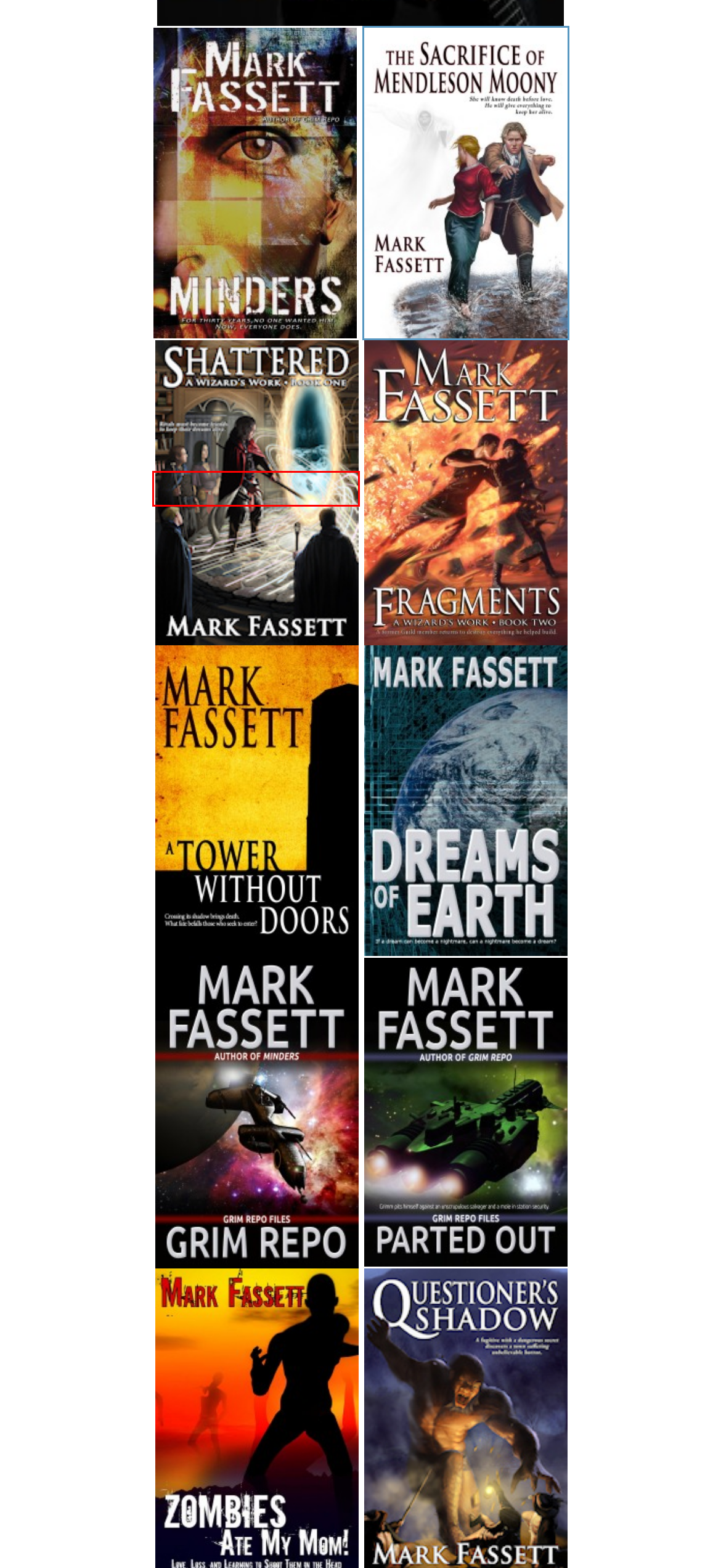You have been given a screenshot of a webpage, where a red bounding box surrounds a UI element. Identify the best matching webpage description for the page that loads after the element in the bounding box is clicked. Options include:
A. Parted Out (Grim Repo Files #2) | Mark Fassett – Science Fiction & Fantasy Author
B. Grim Repo (Grim Repo Files #1) | Mark Fassett – Science Fiction & Fantasy Author
C. A Tower Without Doors | Mark Fassett – Science Fiction & Fantasy Author
D. Shattered | Mark Fassett – Science Fiction & Fantasy Author
E. Fragments | Mark Fassett – Science Fiction & Fantasy Author
F. Zombies Ate My Mom! | Mark Fassett – Science Fiction & Fantasy Author
G. Minders | Mark Fassett – Science Fiction & Fantasy Author
H. The Sacrifice of Mendleson Moony | Mark Fassett – Science Fiction & Fantasy Author

D